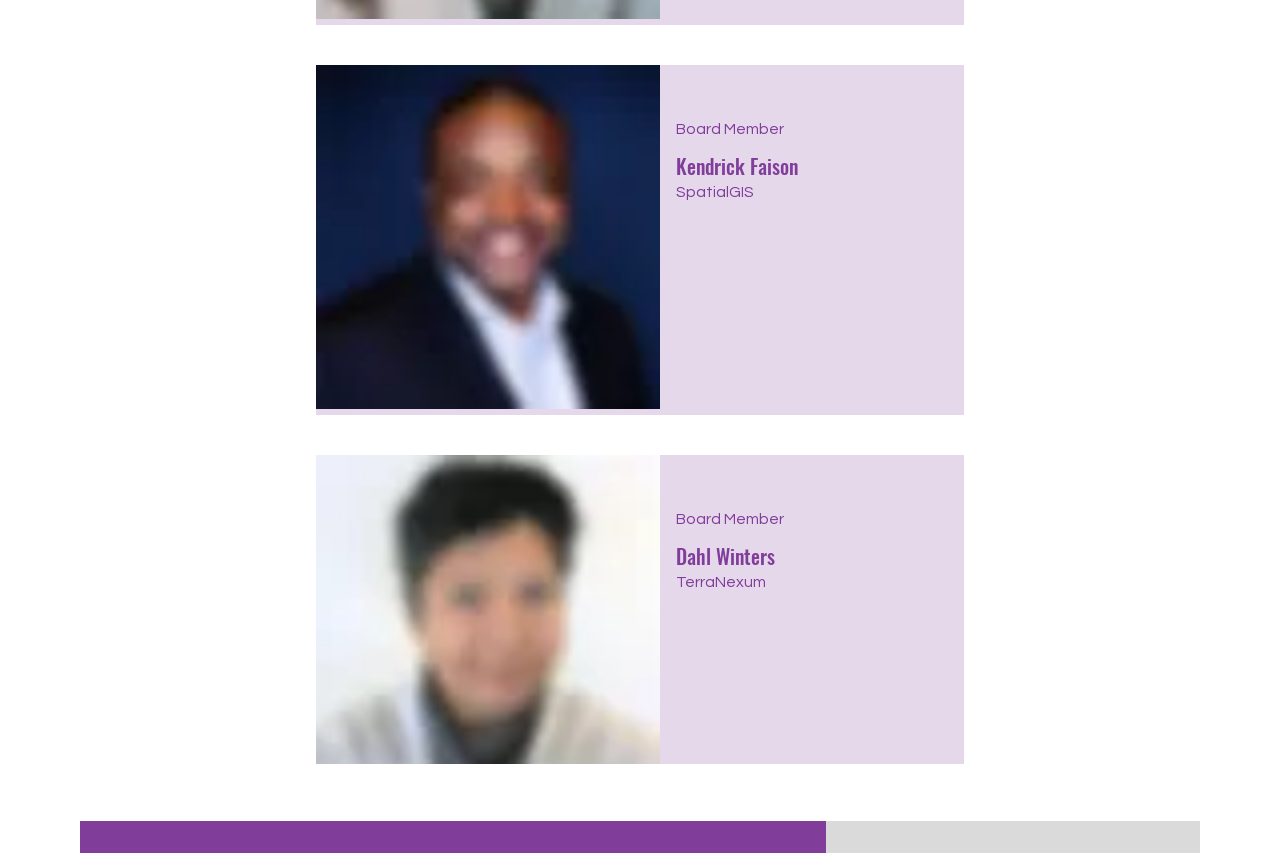How many people are featured on the webpage?
Please use the image to provide an in-depth answer to the question.

There are two image elements with descriptions 'Headshot of Board Member, Kendrick Faison' and 'Headshot of Board Member, Dahl Winters', suggesting that two people are featured on the webpage.